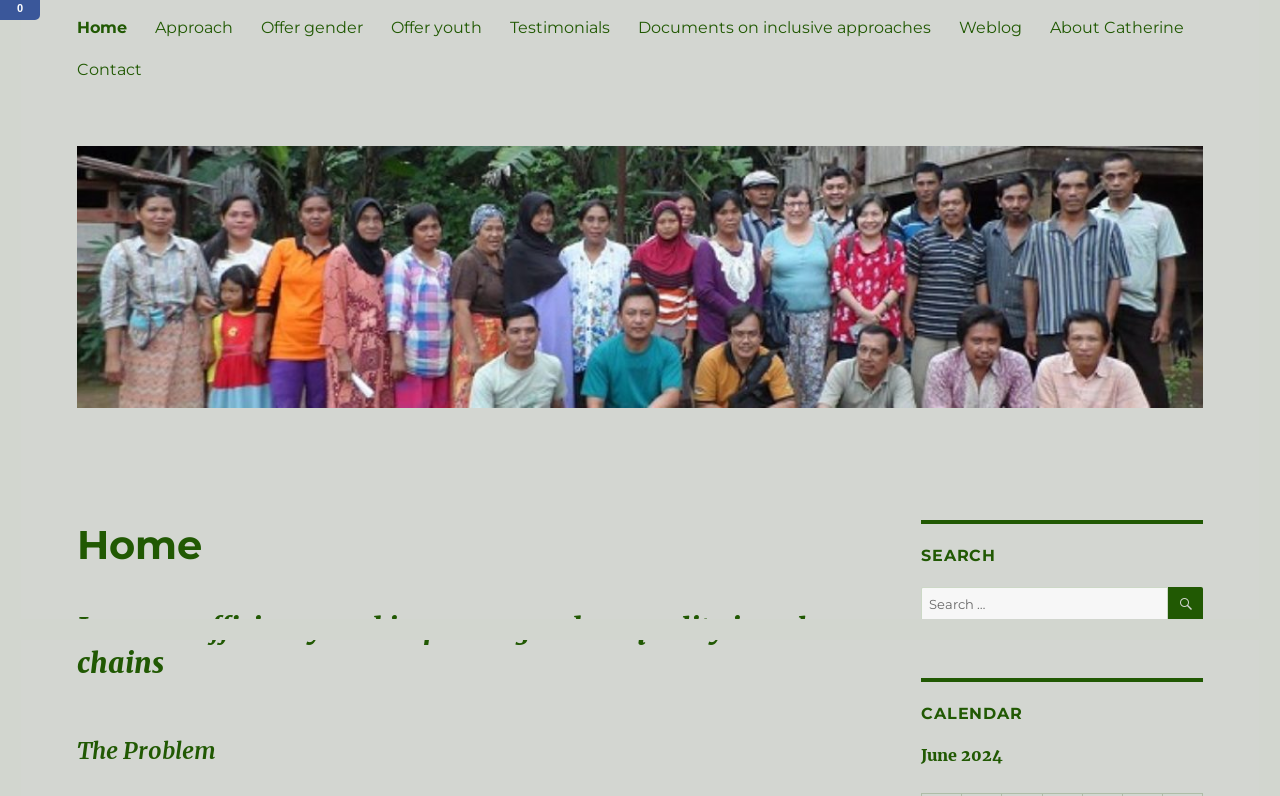Give the bounding box coordinates for the element described by: "alt="Gender Smart Solutions"".

[0.06, 0.131, 0.94, 0.459]